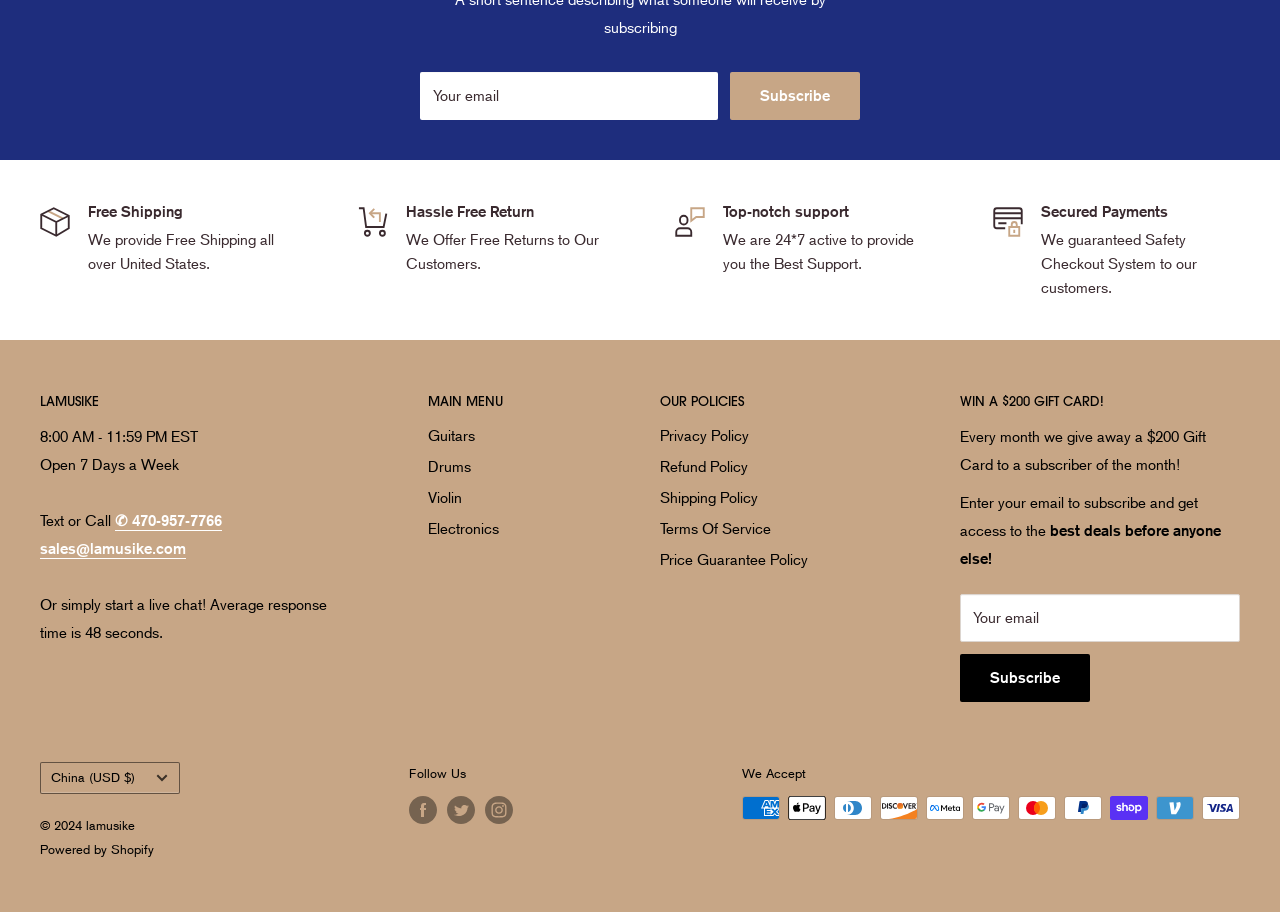Please identify the bounding box coordinates of the region to click in order to complete the given instruction: "Read the article about Currency in Dhaka Crossword Clue". The coordinates should be four float numbers between 0 and 1, i.e., [left, top, right, bottom].

None